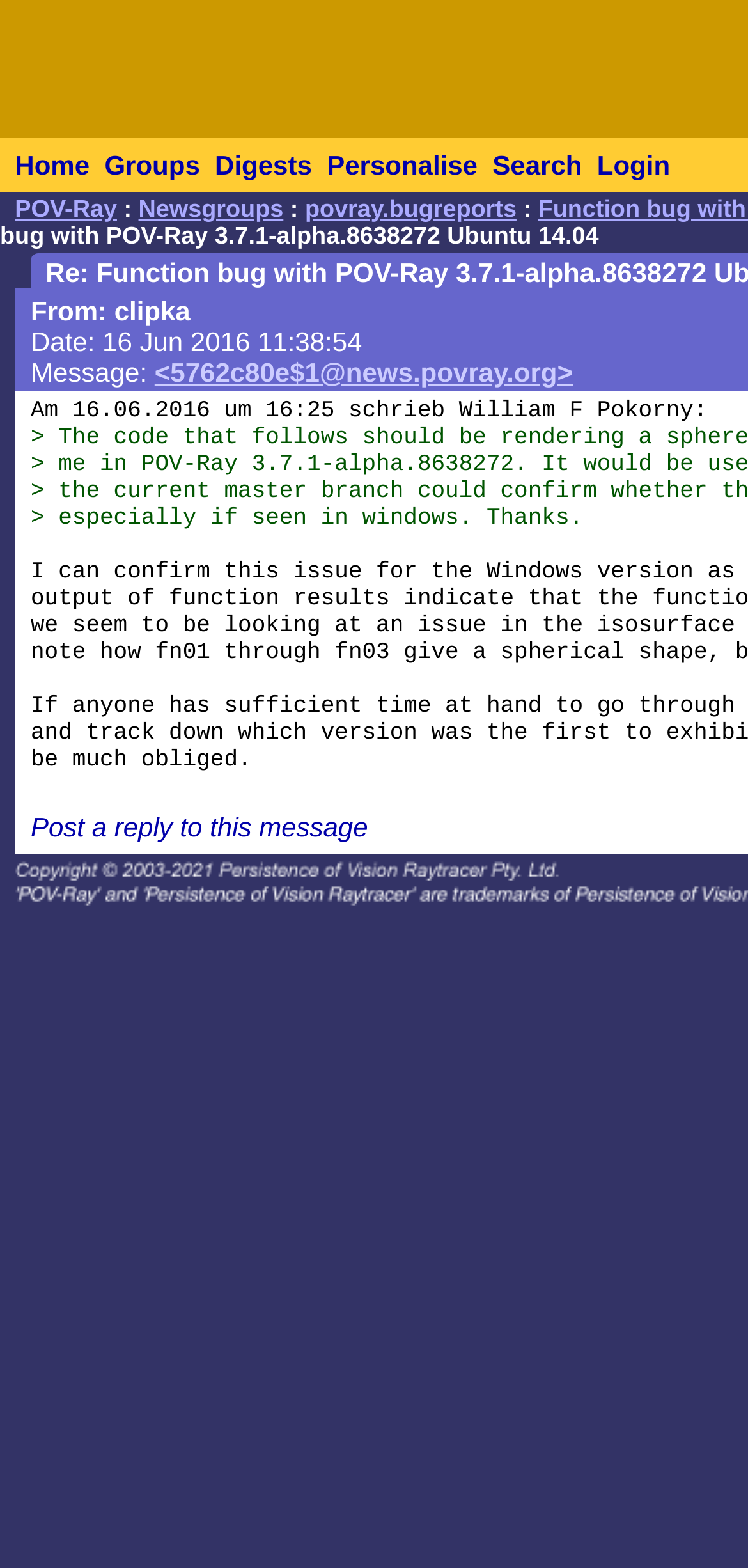Could you determine the bounding box coordinates of the clickable element to complete the instruction: "search in the forum"? Provide the coordinates as four float numbers between 0 and 1, i.e., [left, top, right, bottom].

[0.638, 0.089, 0.778, 0.121]